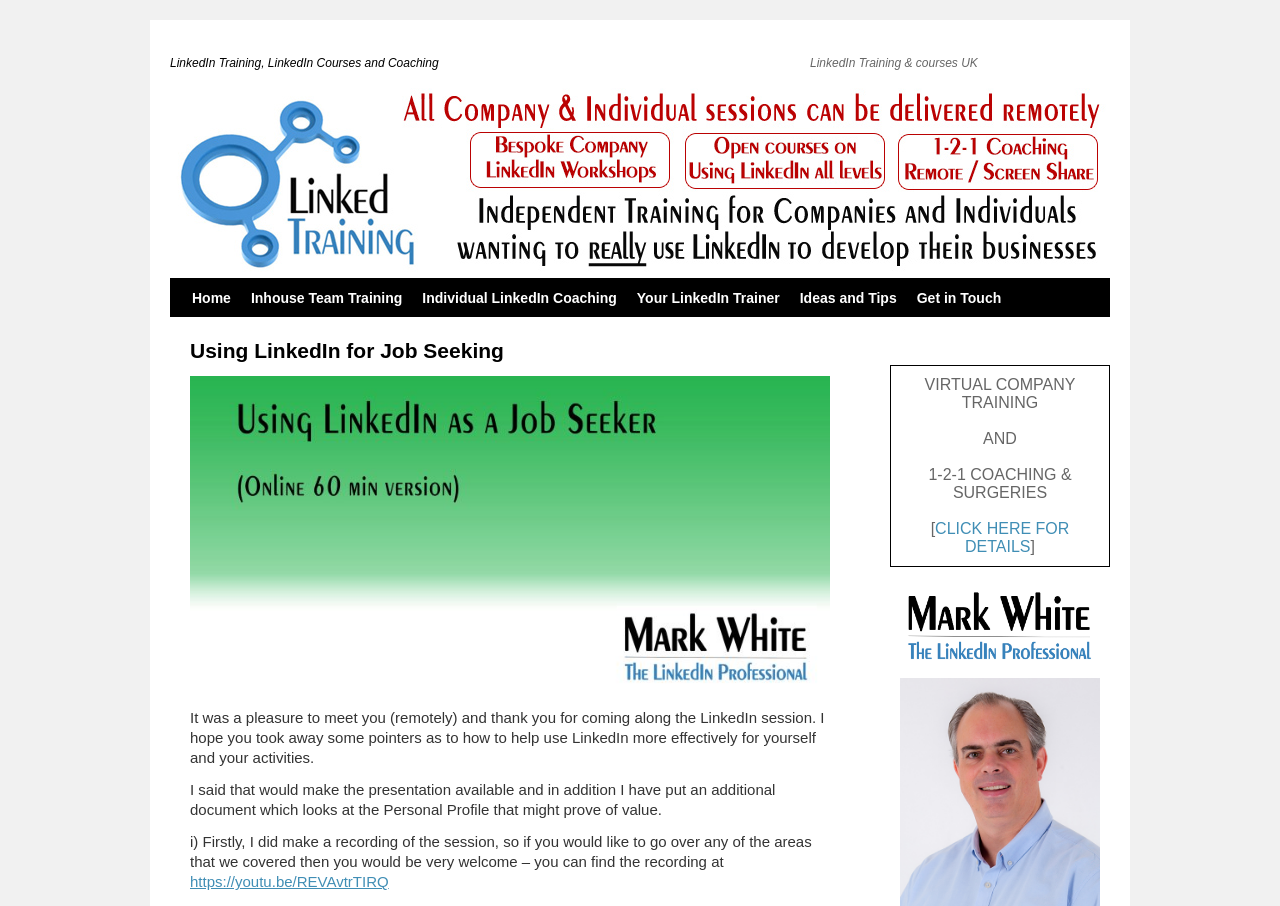Specify the bounding box coordinates of the element's region that should be clicked to achieve the following instruction: "Read about 'Our history'". The bounding box coordinates consist of four float numbers between 0 and 1, in the format [left, top, right, bottom].

None